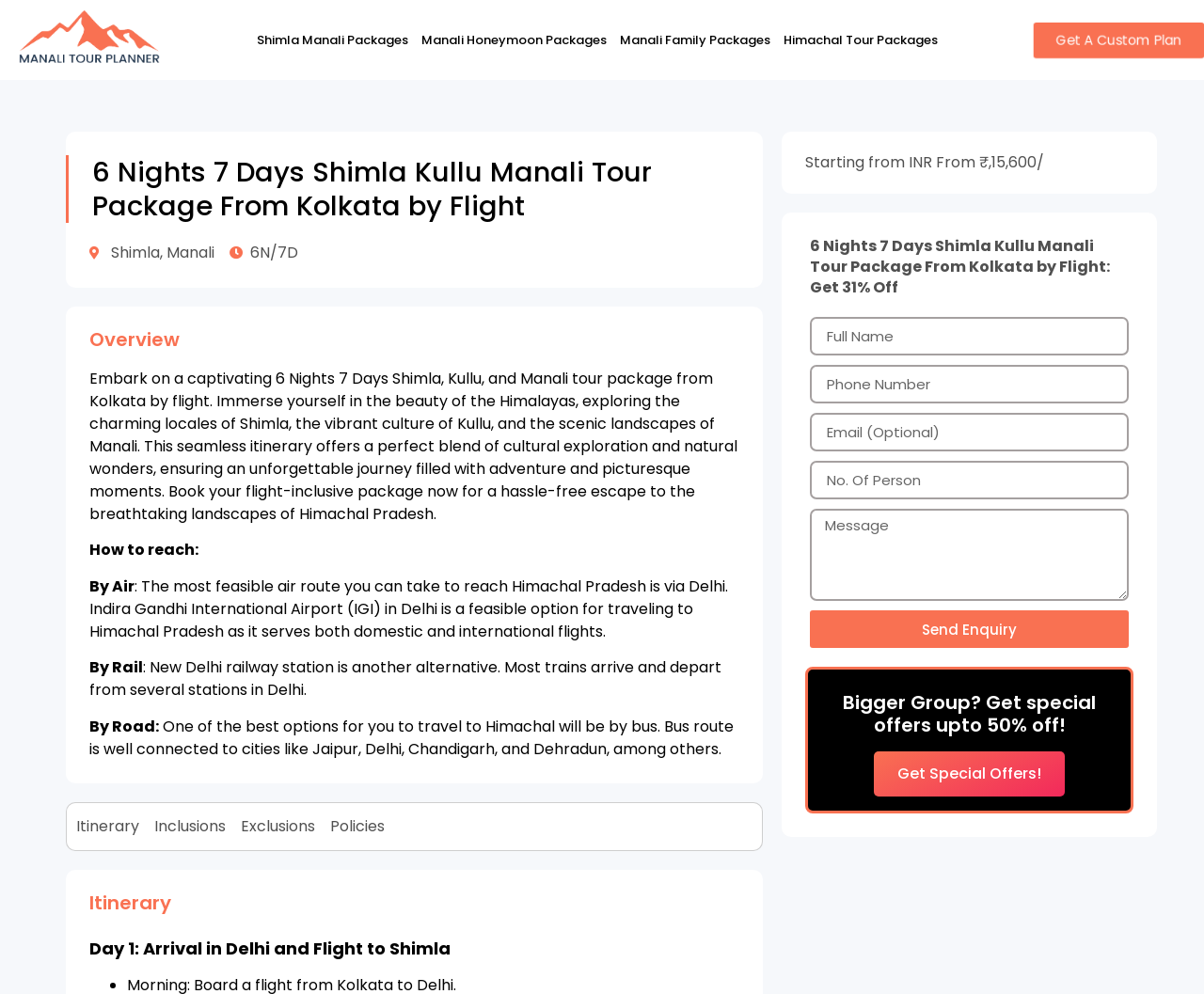Determine the main headline from the webpage and extract its text.

6 Nights 7 Days Shimla Kullu Manali Tour Package From Kolkata by Flight